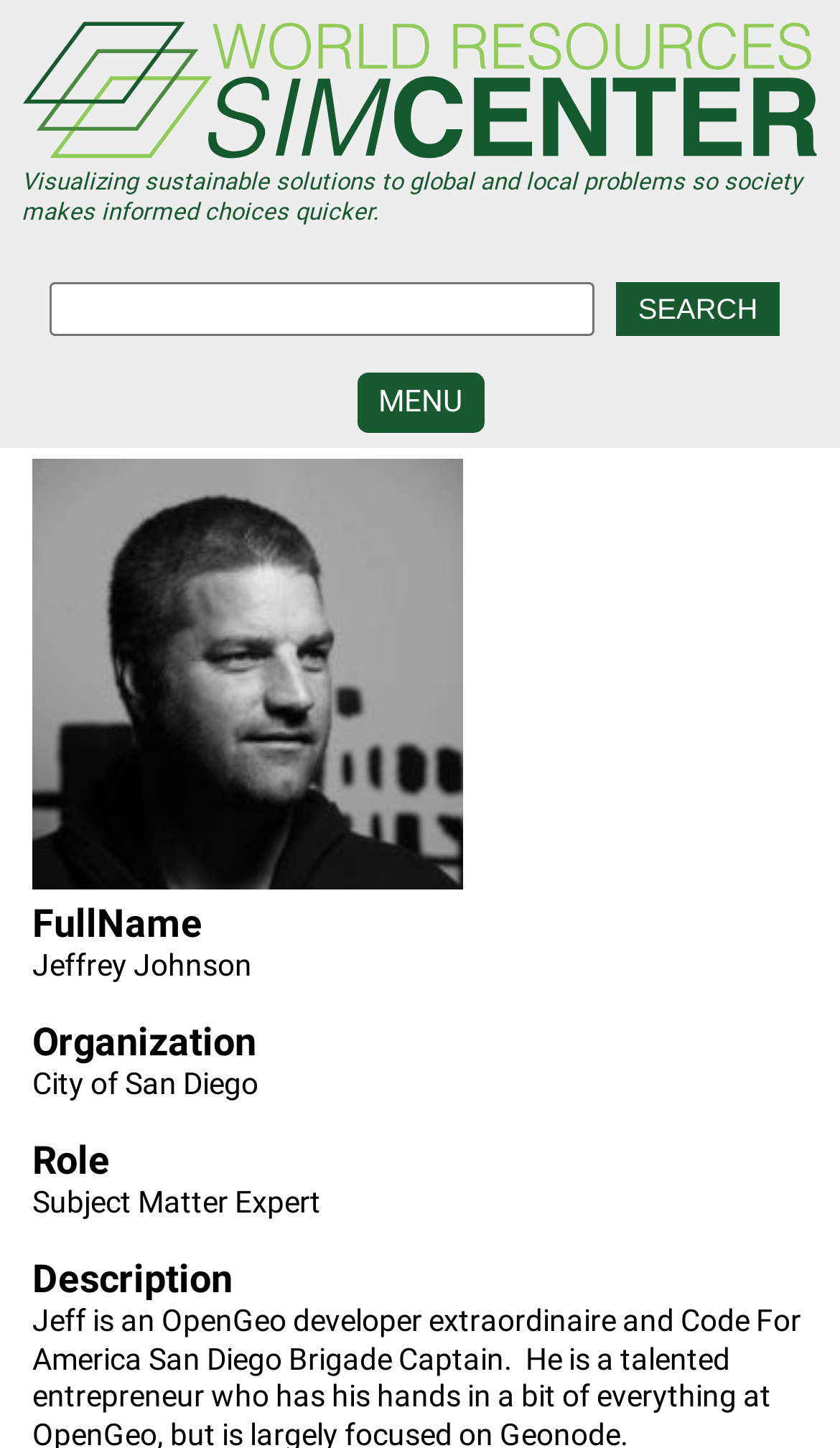Using the information in the image, give a detailed answer to the following question: What can be done on this webpage?

The webpage provides a search function, as indicated by the presence of a textbox and a 'SEARCH' button, allowing users to search for specific information or content on the webpage.